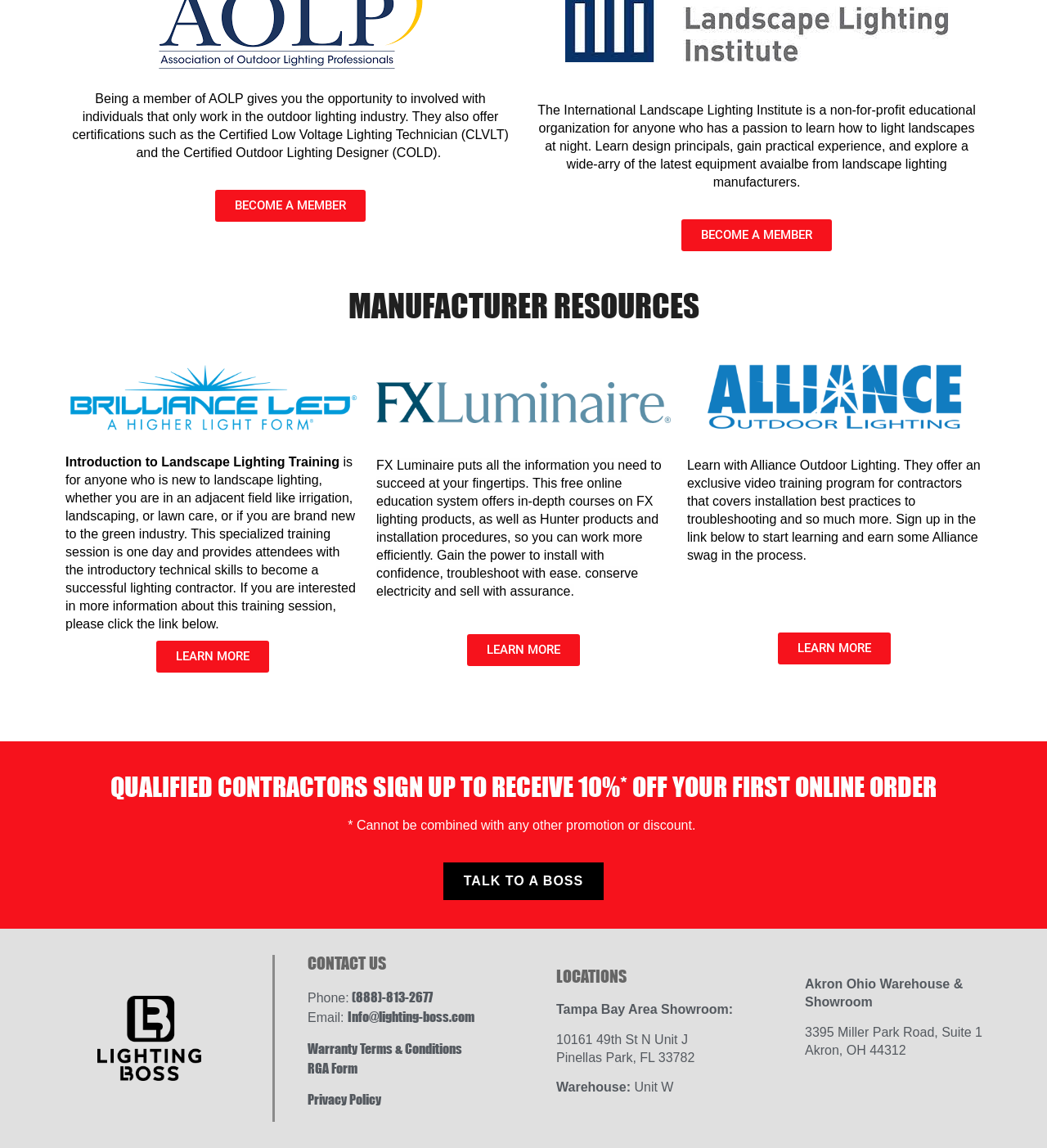What is the name of the non-for-profit educational organization?
By examining the image, provide a one-word or phrase answer.

International Landscape Lighting Institute